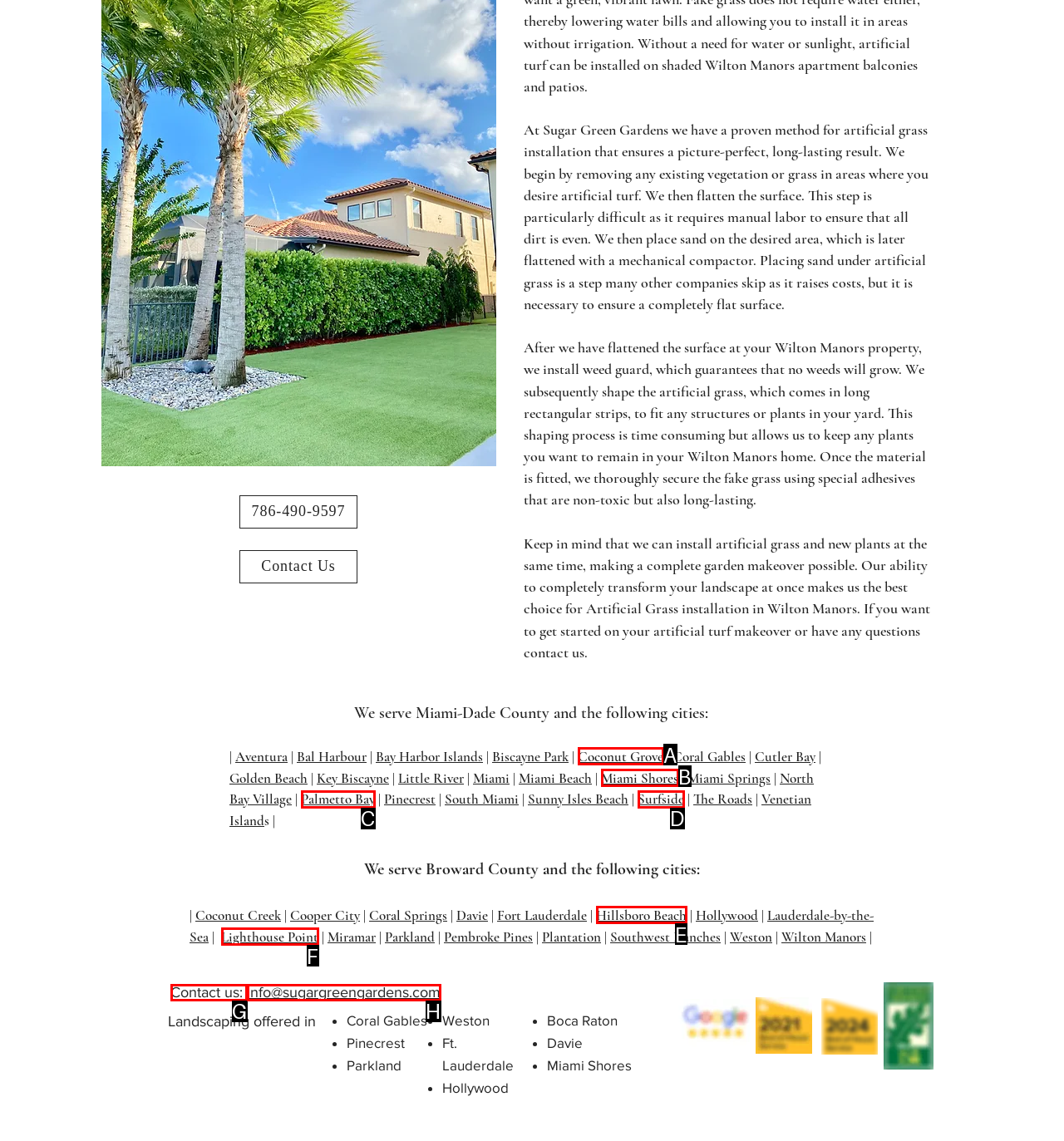Refer to the description: Palmetto Bay and choose the option that best fits. Provide the letter of that option directly from the options.

C